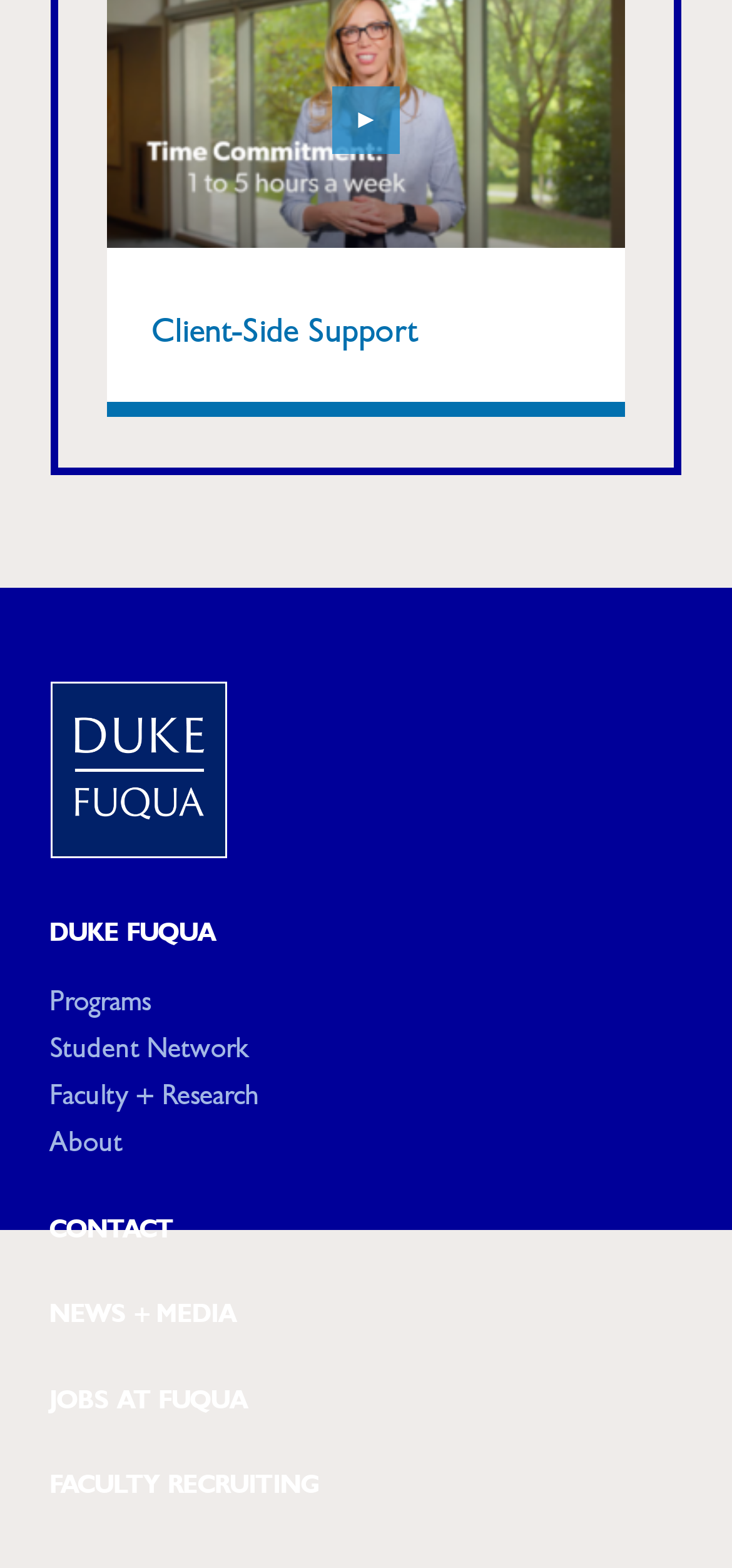What is the name of the university?
Look at the image and respond with a single word or a short phrase.

DUKE FUQUA